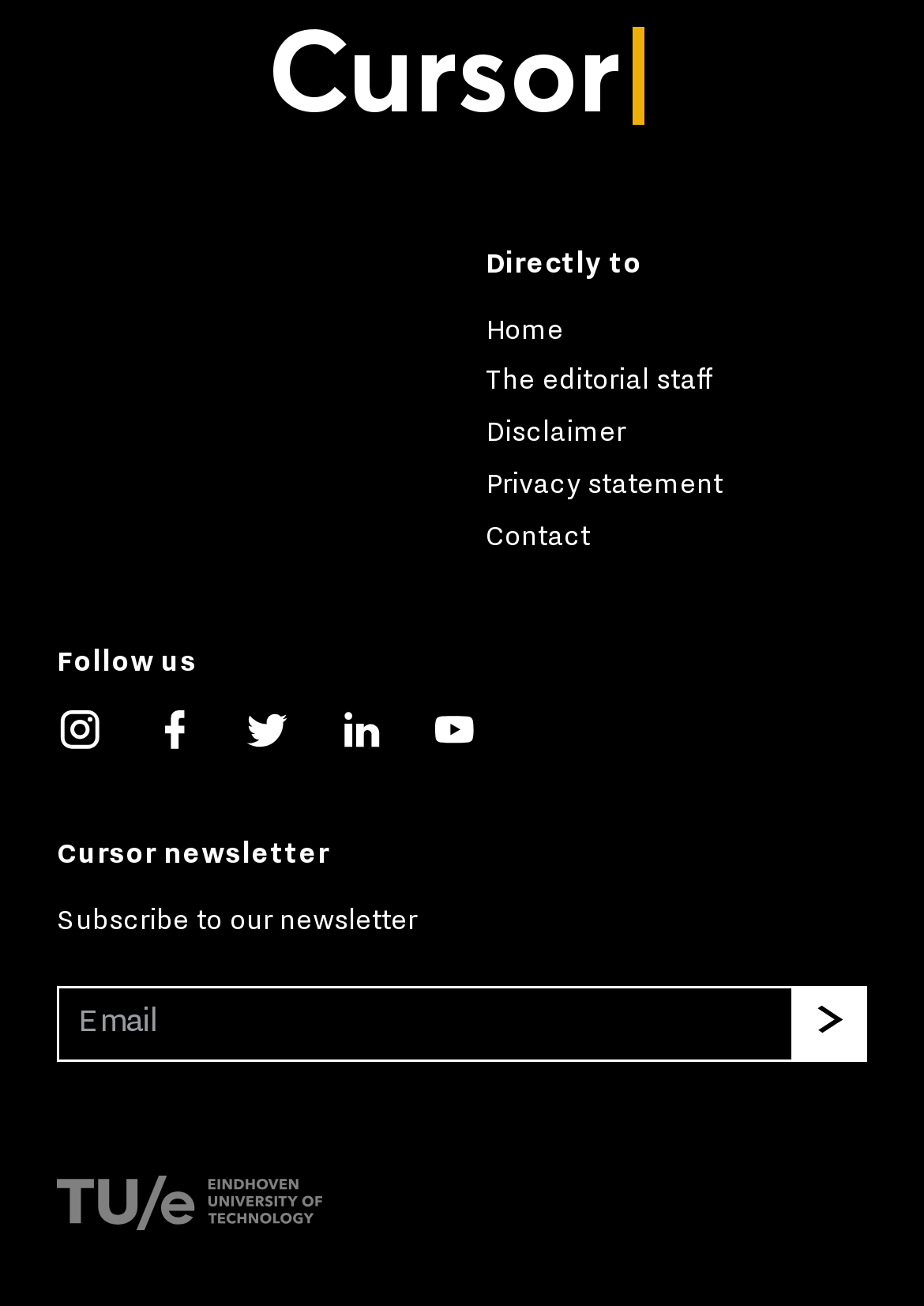Predict the bounding box coordinates of the area that should be clicked to accomplish the following instruction: "Read the article about saving Snapchat photos to gallery". The bounding box coordinates should consist of four float numbers between 0 and 1, i.e., [left, top, right, bottom].

None